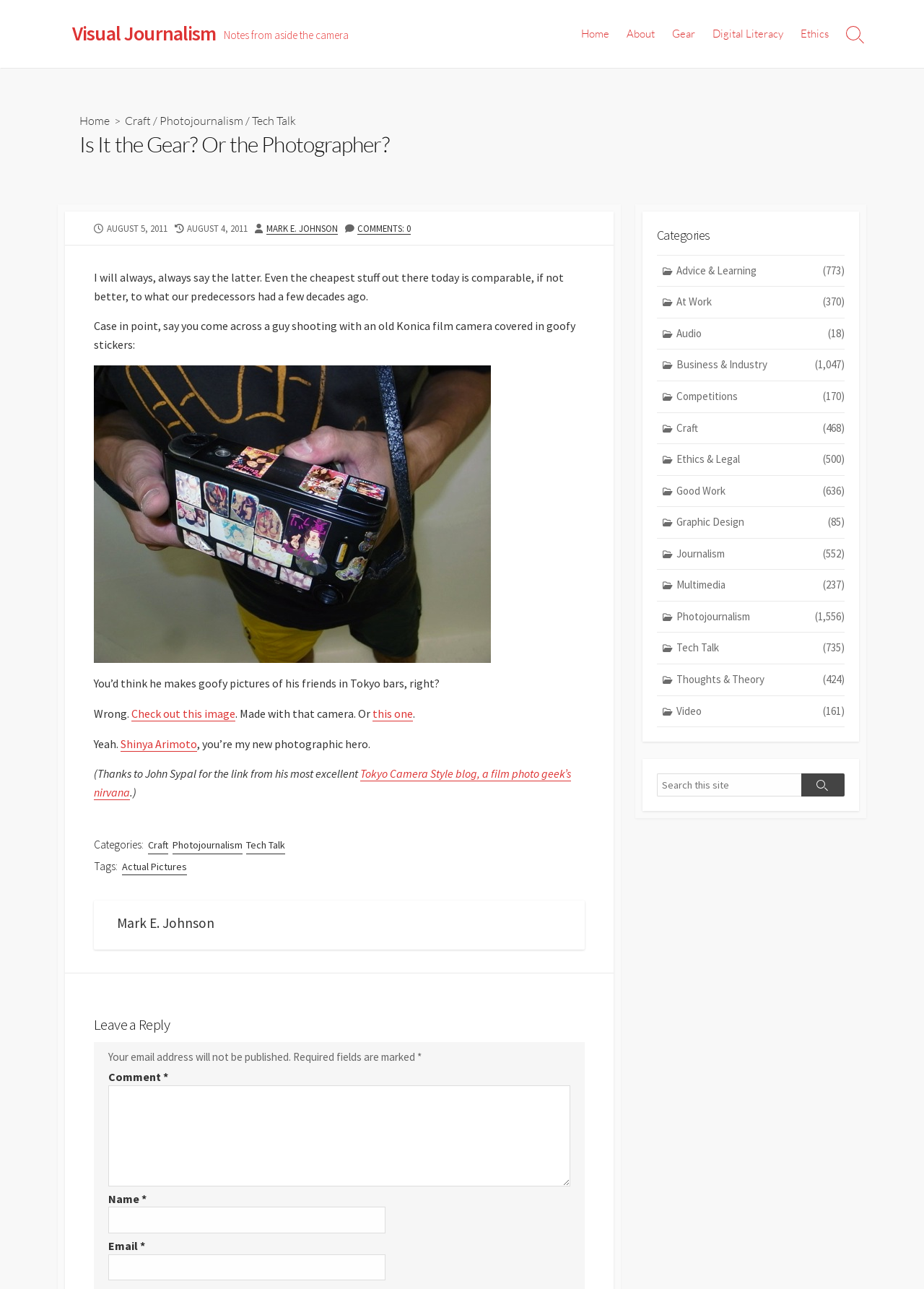Locate the UI element described by Actual Pictures in the provided webpage screenshot. Return the bounding box coordinates in the format (top-left x, top-left y, bottom-right x, bottom-right y), ensuring all values are between 0 and 1.

[0.132, 0.666, 0.202, 0.678]